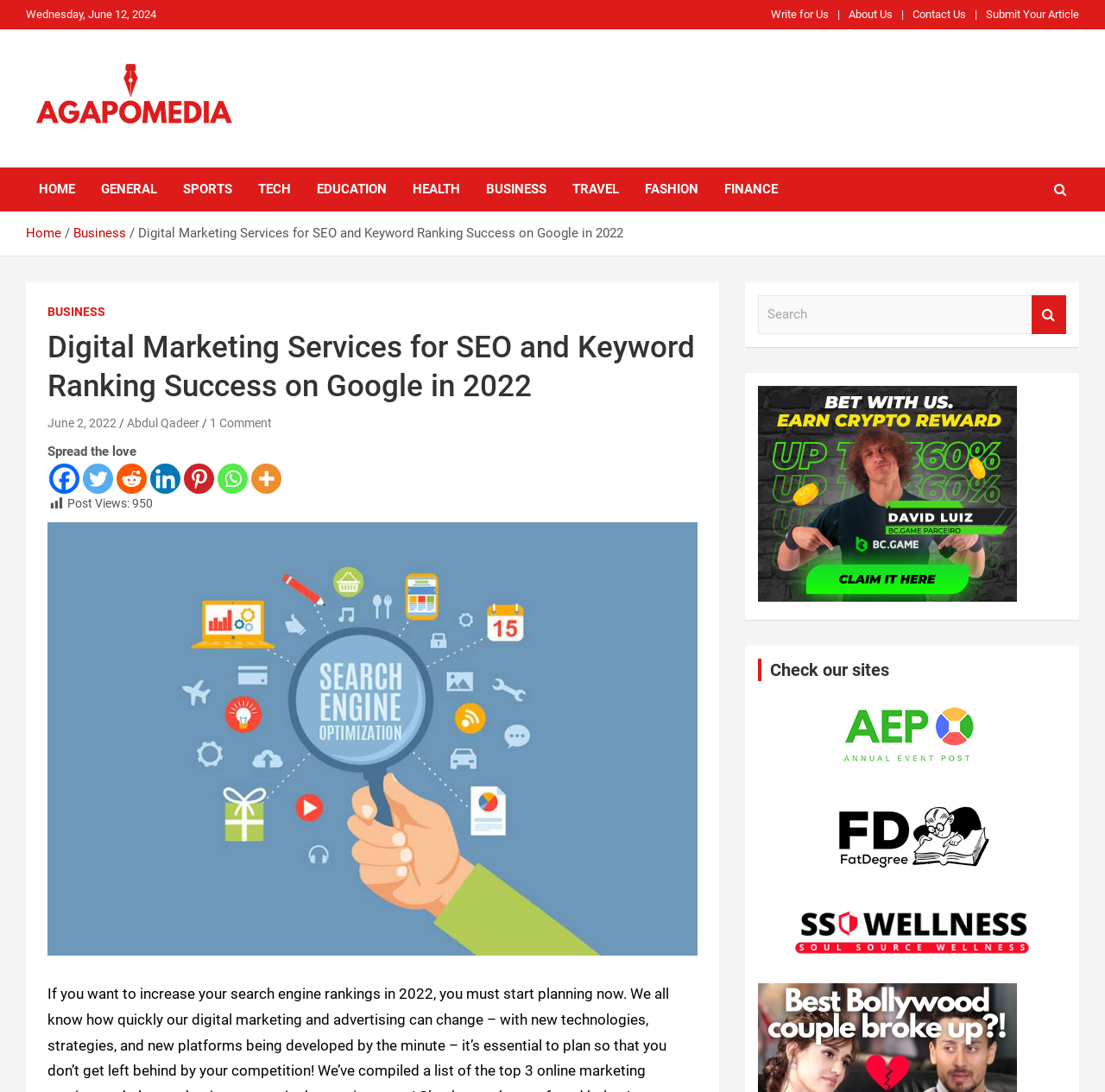Give a one-word or short phrase answer to this question: 
What services does Agapo Media offer?

Digital marketing services